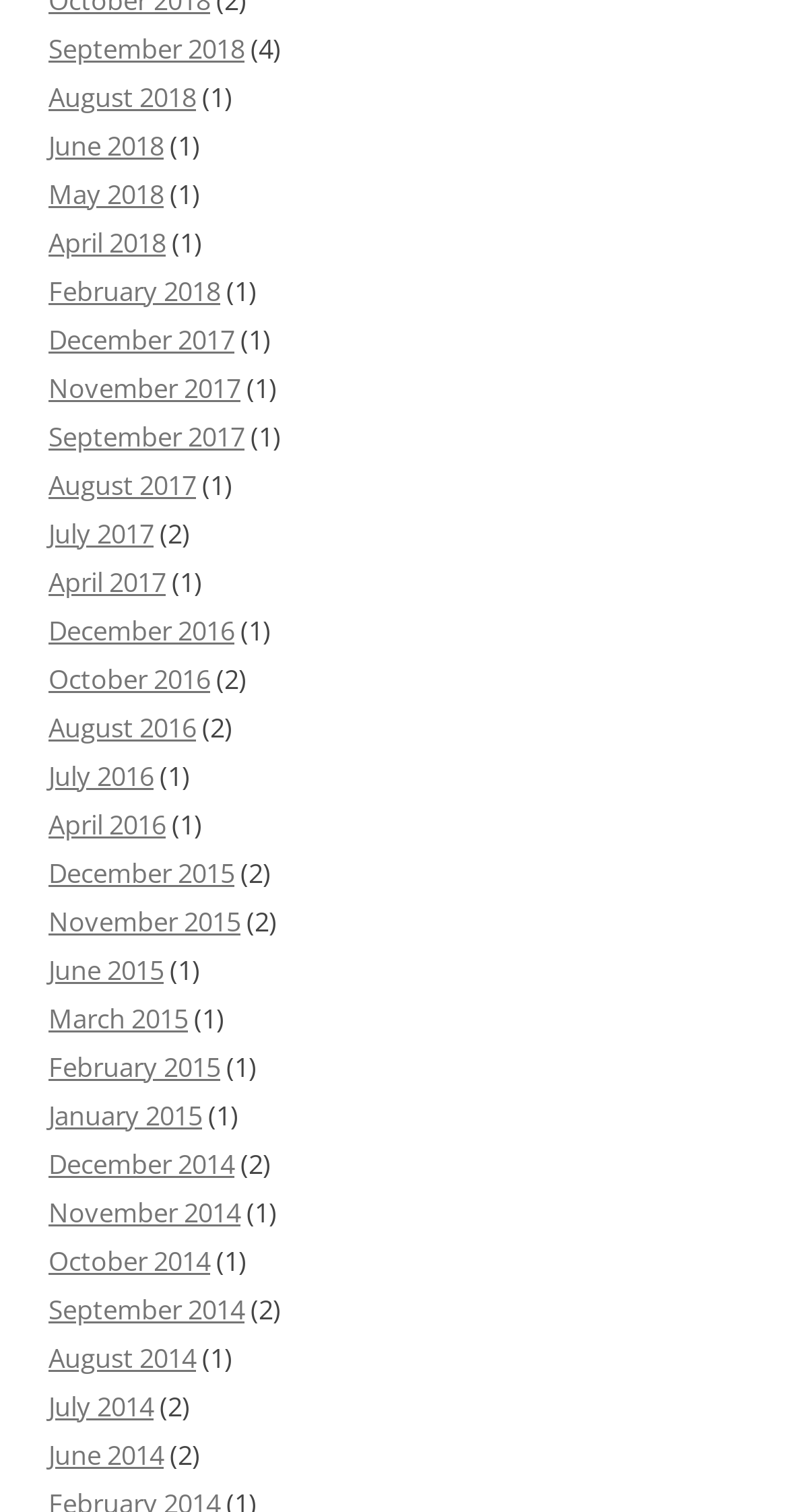Please pinpoint the bounding box coordinates for the region I should click to adhere to this instruction: "view September 2018".

[0.062, 0.019, 0.31, 0.043]